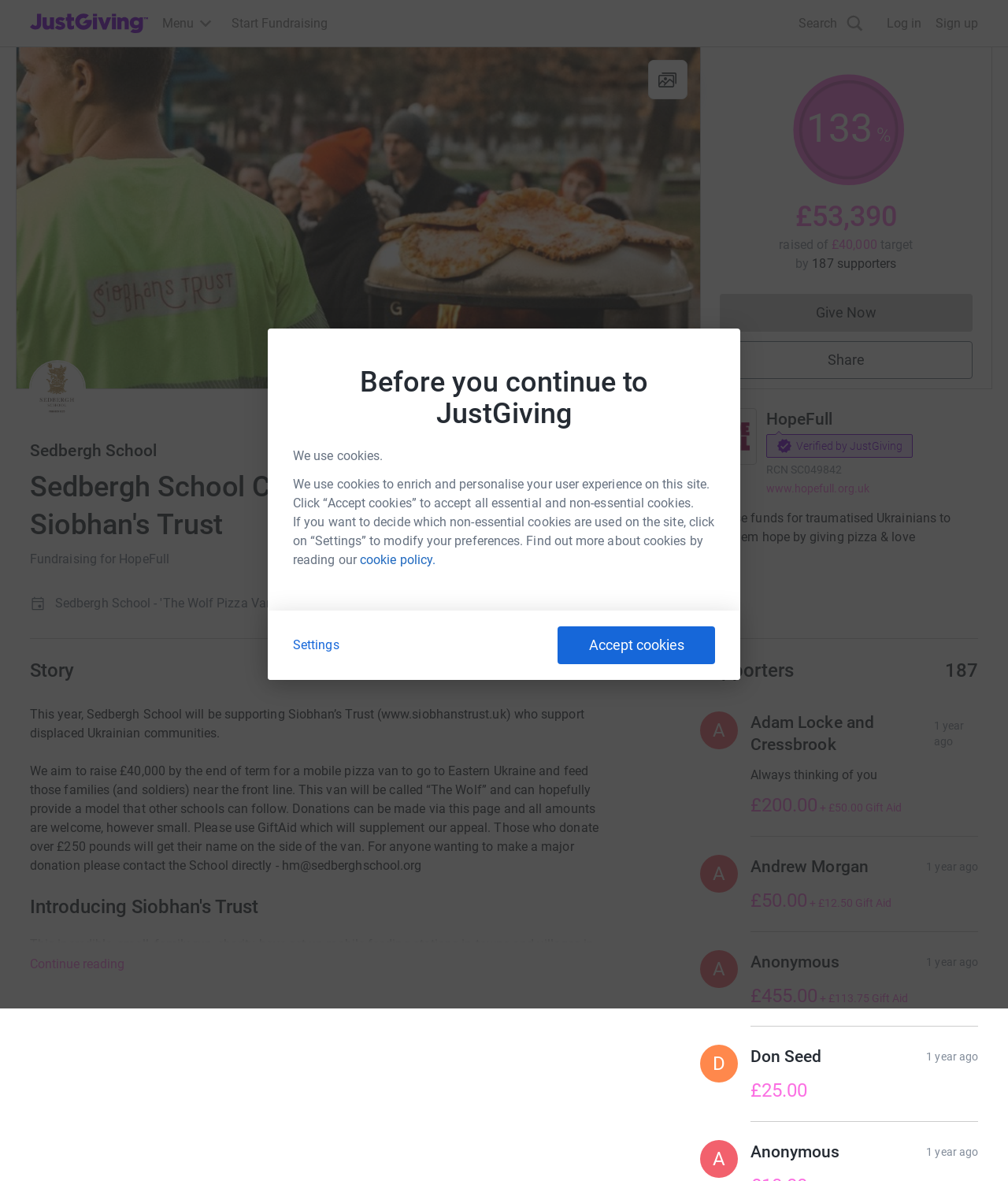What is the current amount raised for the fundraising campaign?
Look at the webpage screenshot and answer the question with a detailed explanation.

The current amount raised is displayed in the webpage as '£53,390 raised of £40,000 target'.